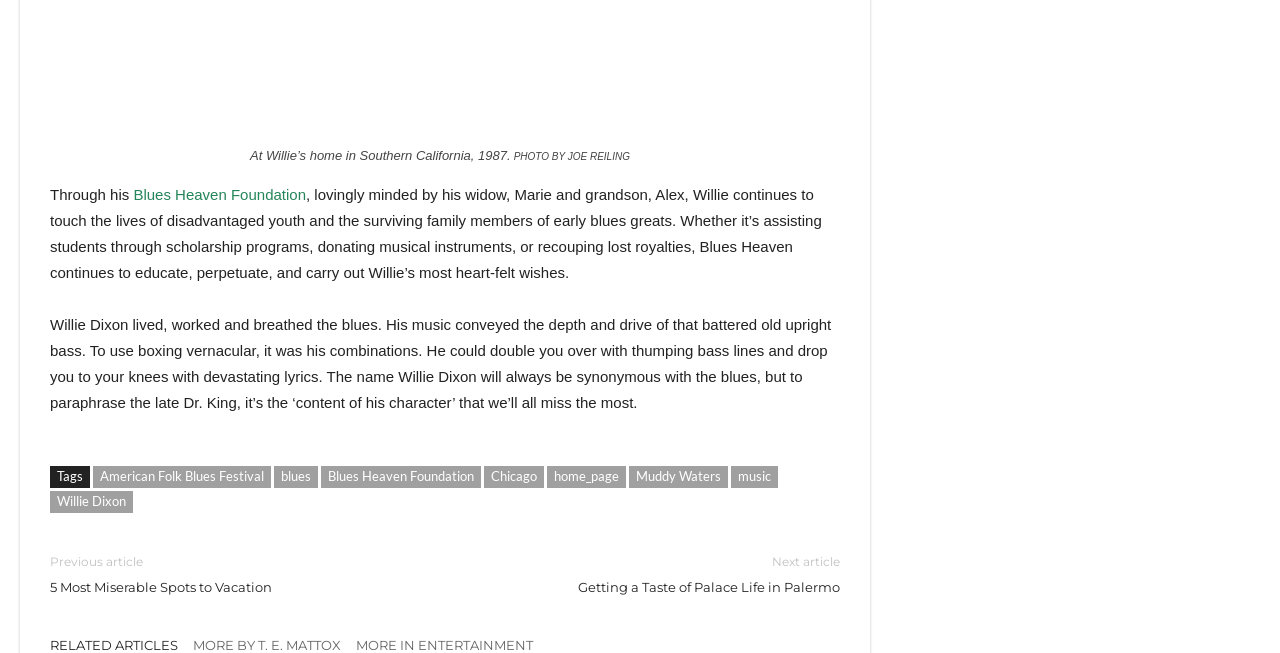Please provide a brief answer to the question using only one word or phrase: 
What is the name of the person mentioned as a great blues musician?

Muddy Waters